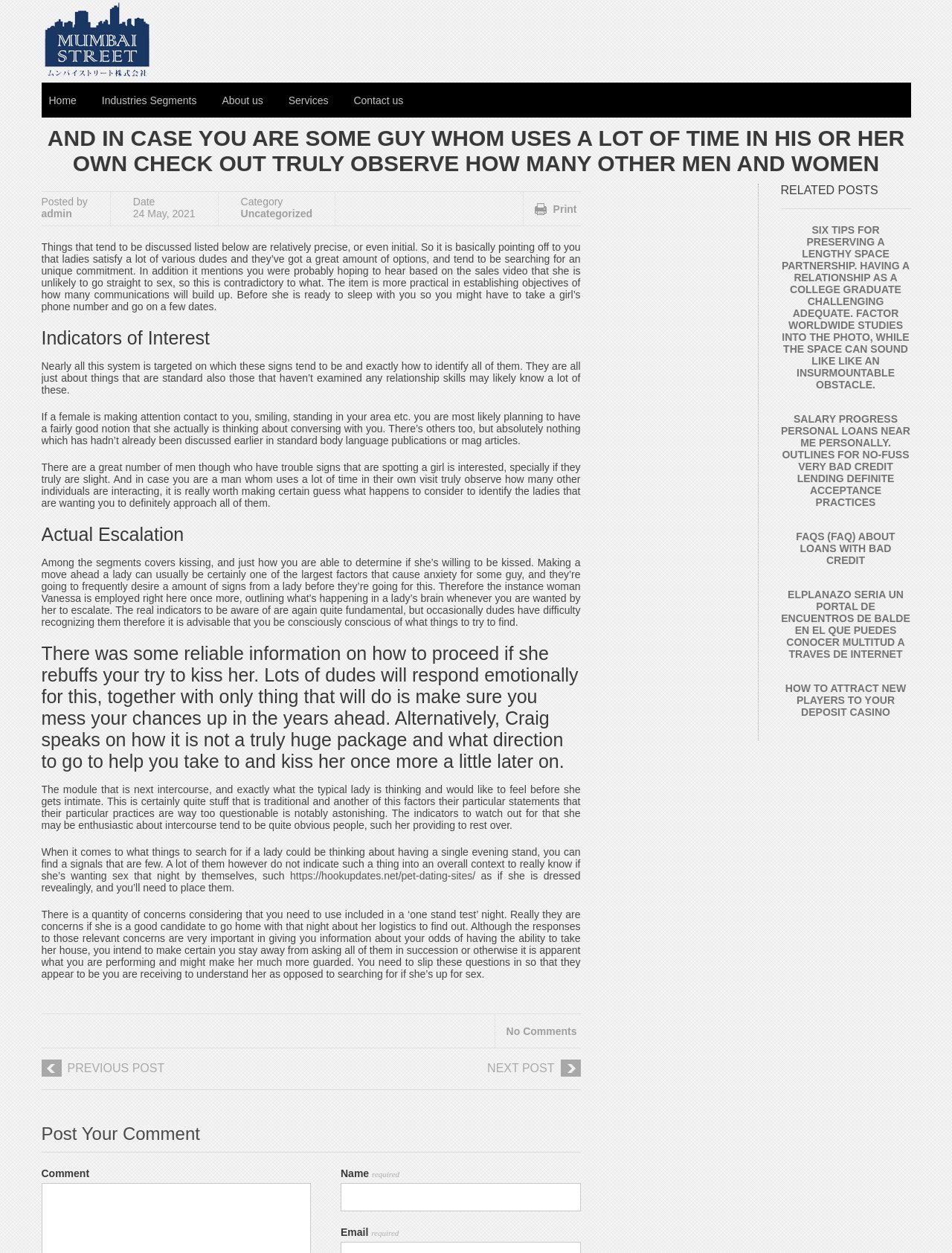Respond to the question below with a concise word or phrase:
What is the author's advice if a woman rebuffs a kiss?

Don't respond emotionally